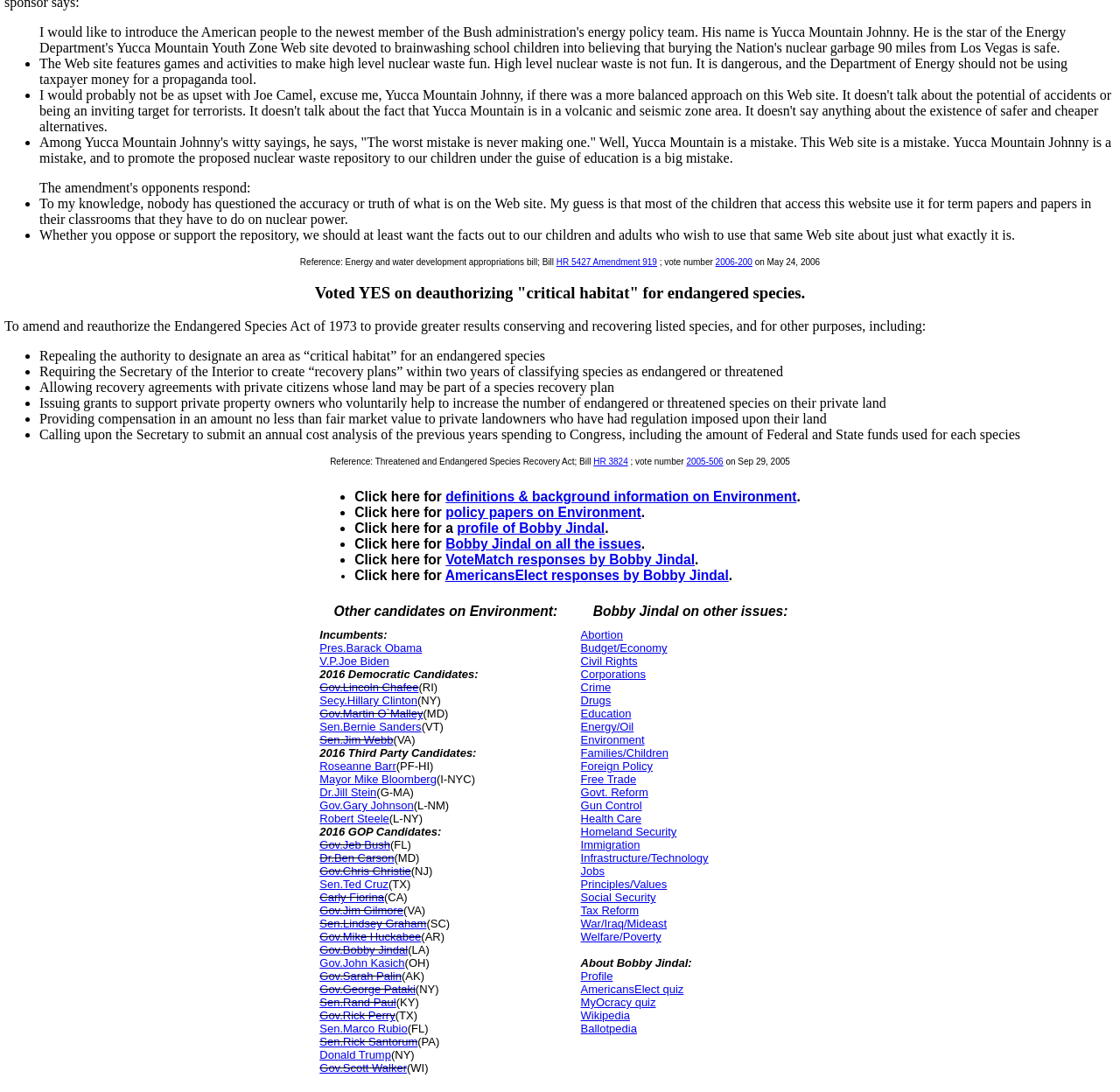Can you specify the bounding box coordinates for the region that should be clicked to fulfill this instruction: "Read about the Threatened and Endangered Species Recovery Act.".

[0.53, 0.419, 0.561, 0.427]